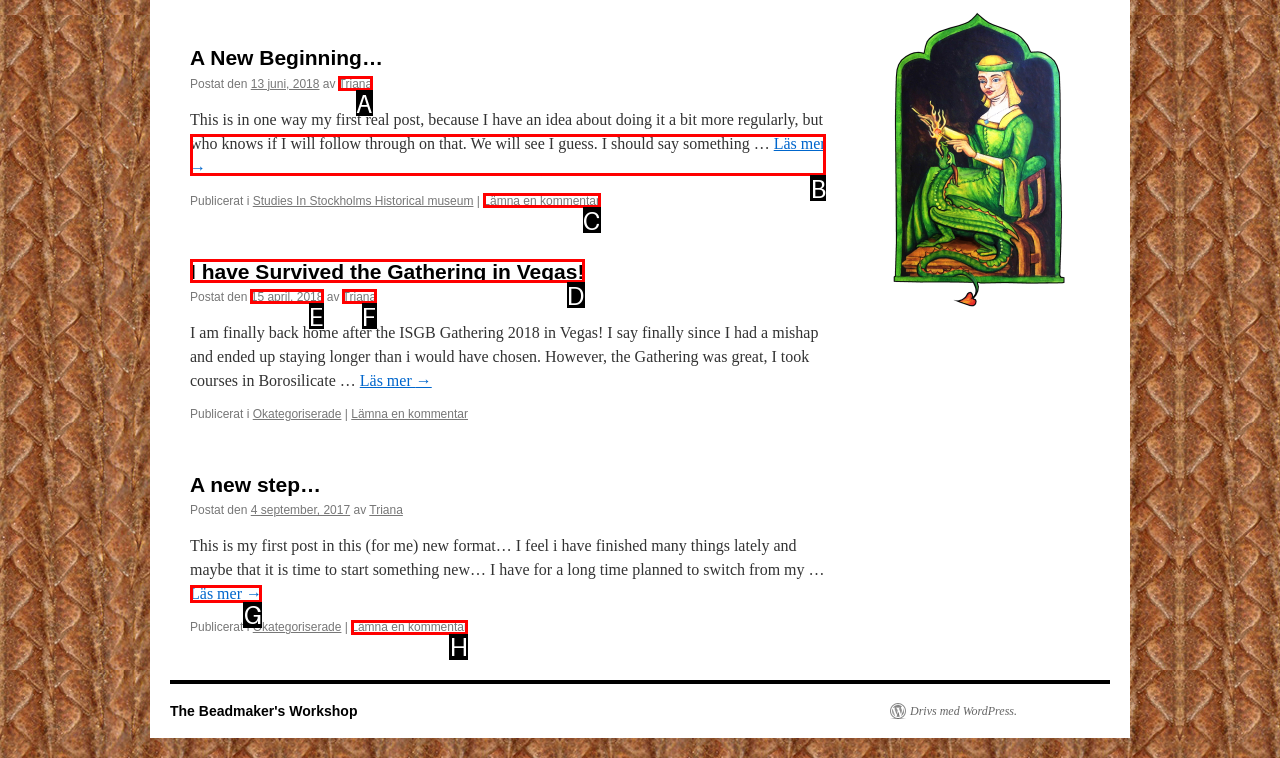Tell me which option best matches this description: FRENCH MONTESSORI
Answer with the letter of the matching option directly from the given choices.

None